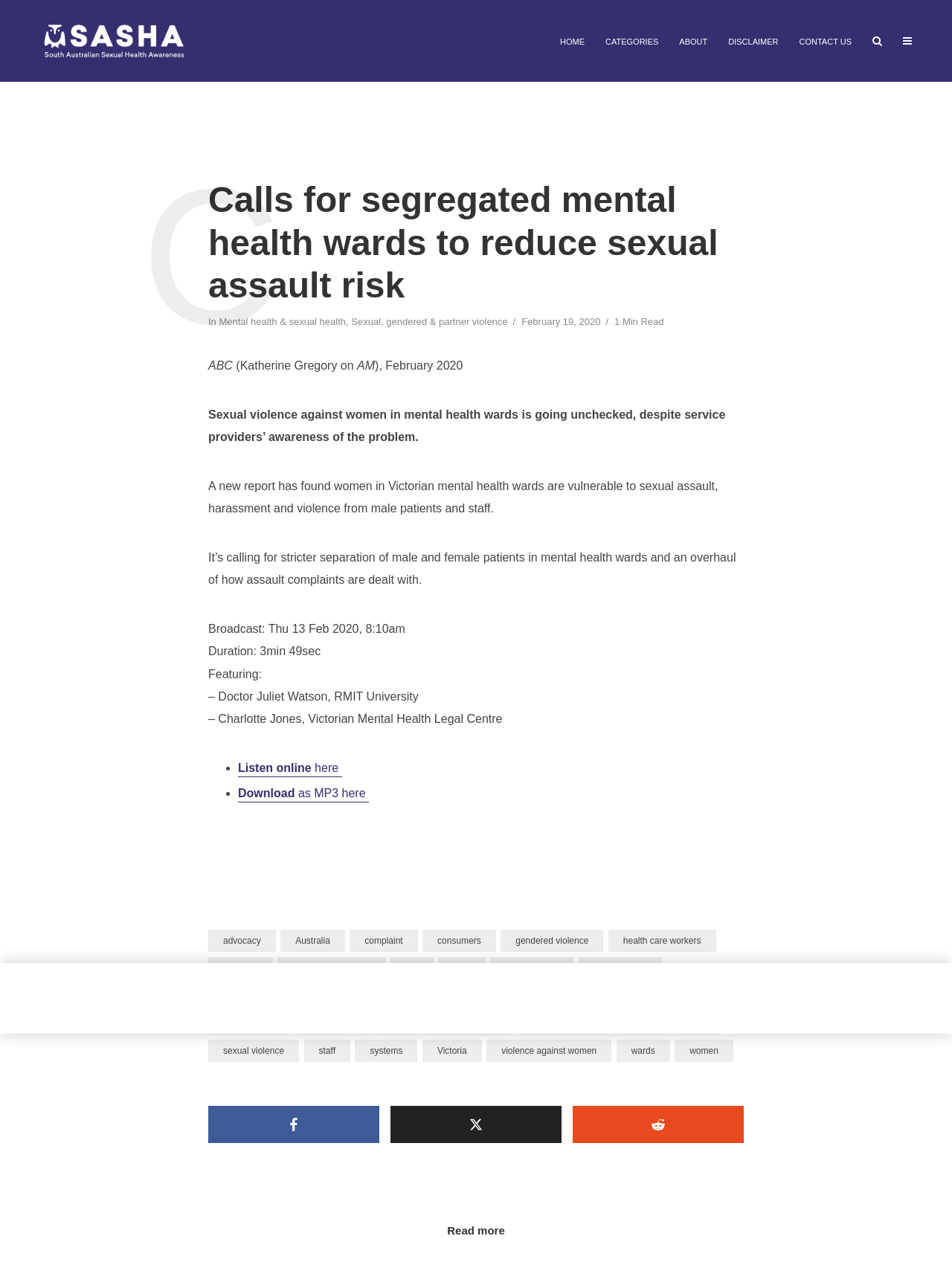Locate the bounding box coordinates of the clickable area to execute the instruction: "Visit the page about mental health". Provide the coordinates as four float numbers between 0 and 1, represented as [left, top, right, bottom].

[0.515, 0.757, 0.603, 0.774]